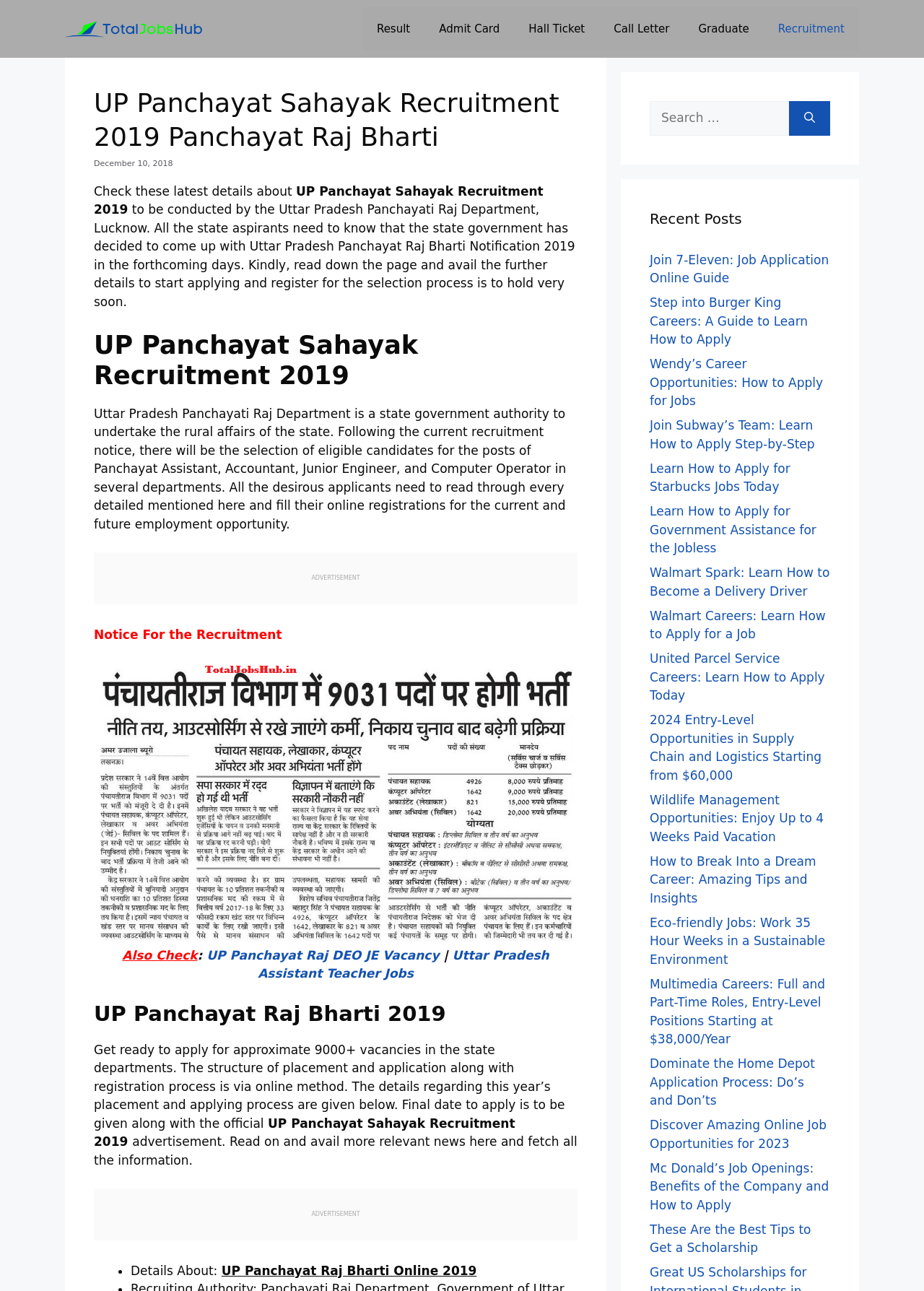Please specify the bounding box coordinates of the clickable section necessary to execute the following command: "Read about UP Panchayat Sahayak Recruitment 2019".

[0.102, 0.142, 0.588, 0.168]